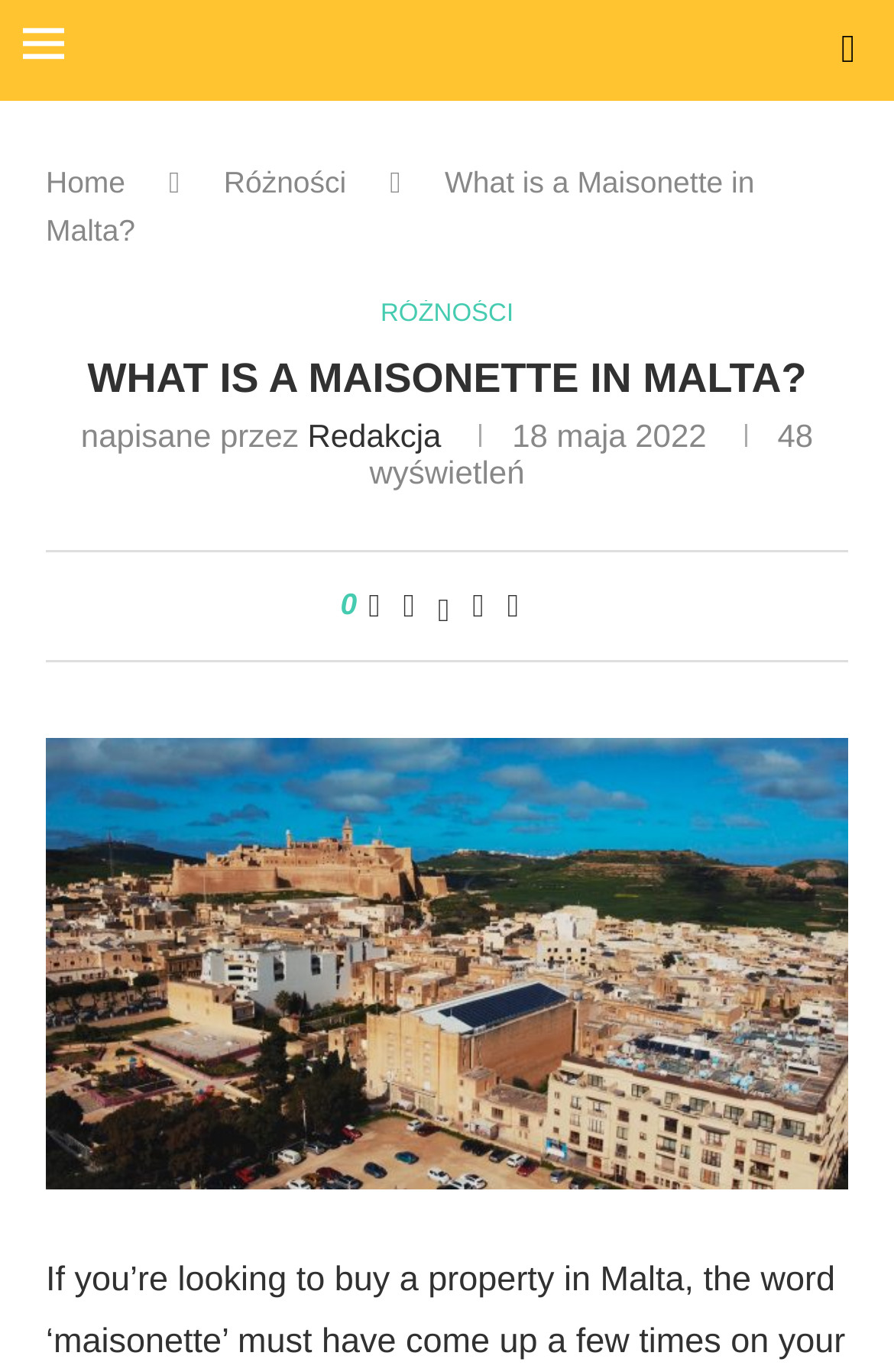Identify the bounding box coordinates for the region of the element that should be clicked to carry out the instruction: "Read about Malta real estate". The bounding box coordinates should be four float numbers between 0 and 1, i.e., [left, top, right, bottom].

[0.051, 0.538, 0.949, 0.567]